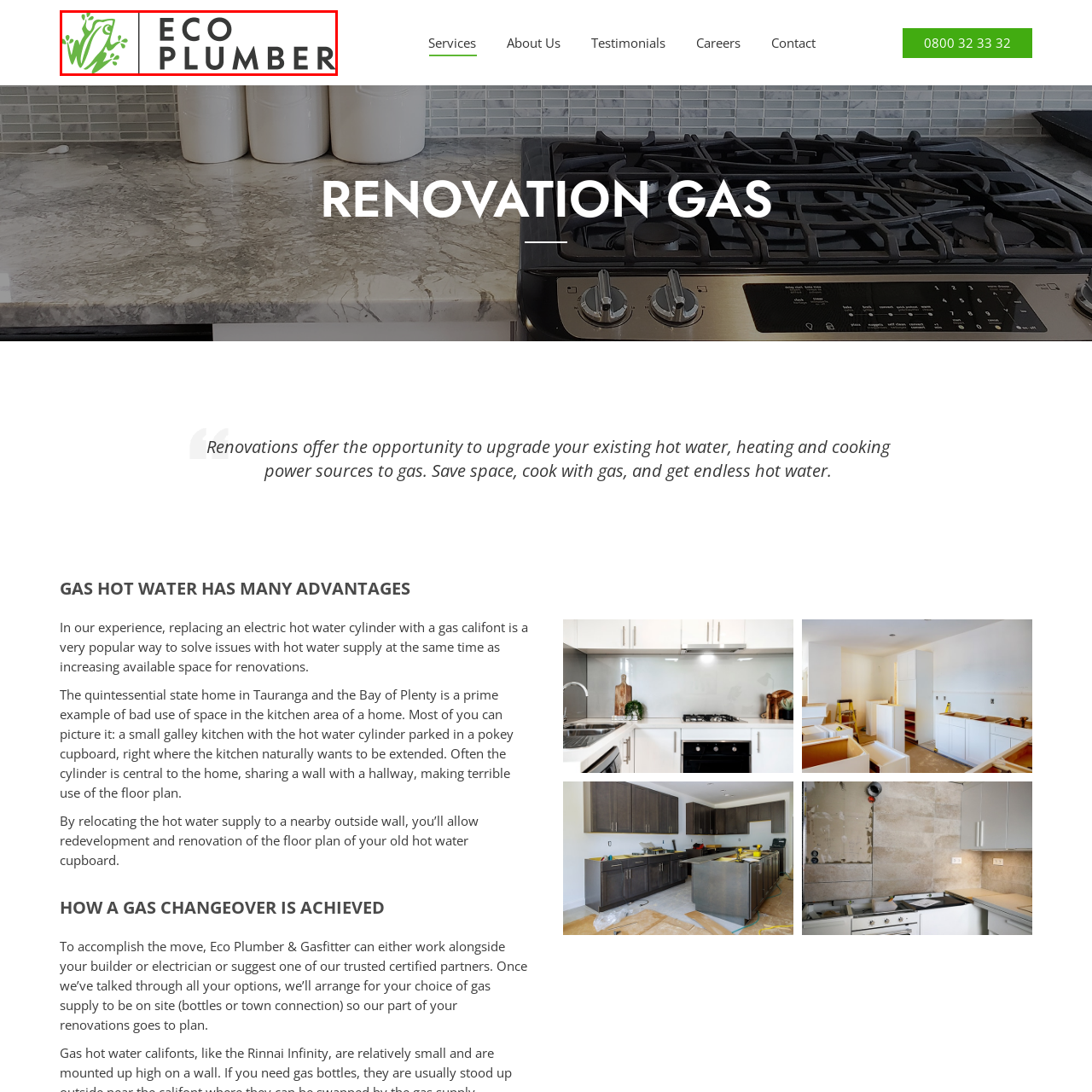Generate a thorough description of the part of the image enclosed by the red boundary.

The image showcases the logo of Eco Plumber & Gasfitter, a company focused on providing efficient gas installation services for existing homes. The logo features the words "ECO PLUMBER" prominently displayed, accompanied by a stylized green graphic that symbolizes eco-friendliness and plumbing. This visual representation aligns with the company's commitment to environmentally sustainable solutions in gas and plumbing services. The clean and modern design emphasizes professionalism and a focus on quality service, making it an effective branding element for the company's outreach to potential clients seeking renovations and upgrades in their homes.